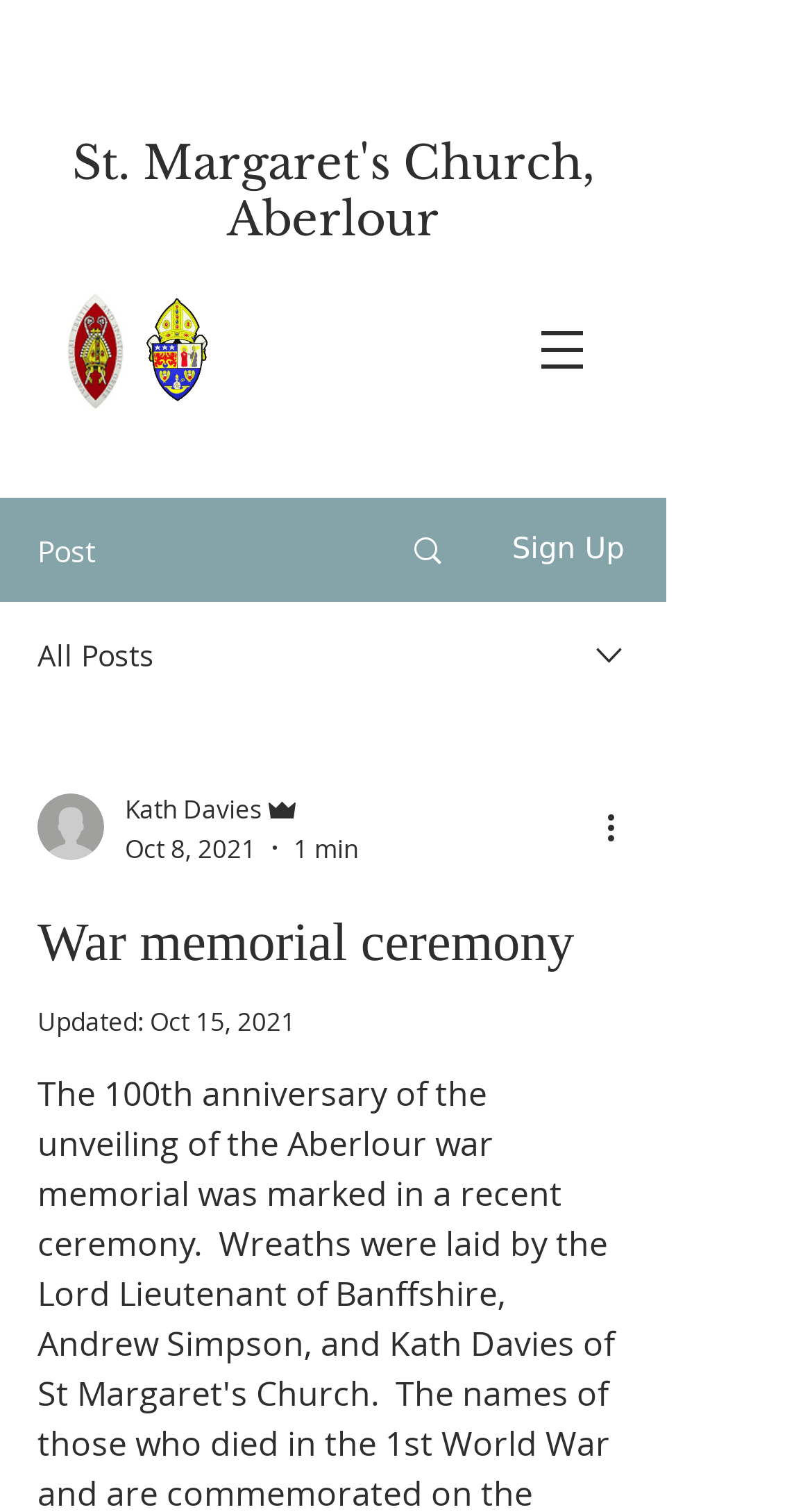Locate the bounding box of the UI element defined by this description: "Search". The coordinates should be given as four float numbers between 0 and 1, formatted as [left, top, right, bottom].

[0.466, 0.331, 0.589, 0.397]